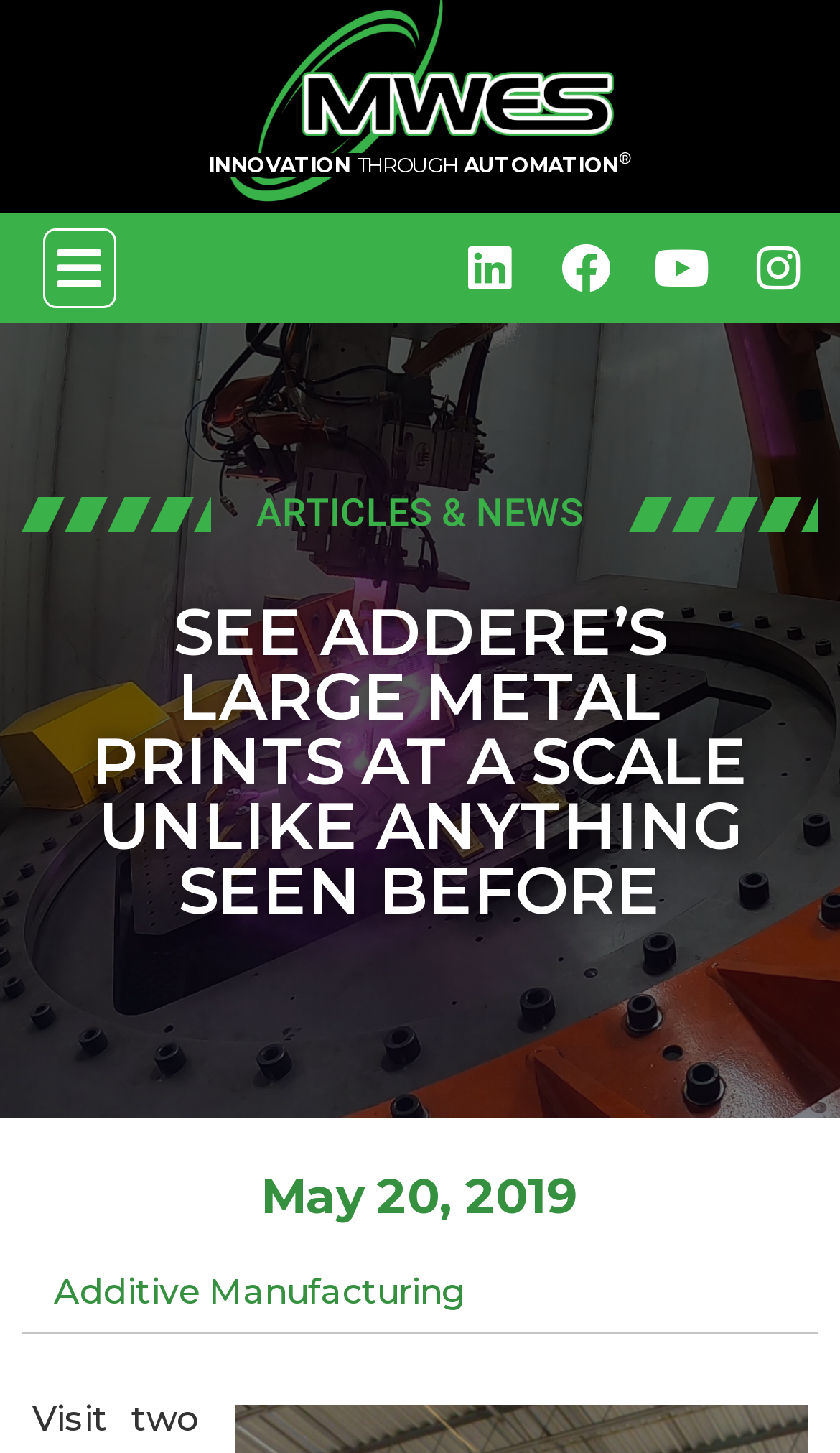Respond with a single word or phrase to the following question: What is the position of the 'Menu Toggle' button?

Top left